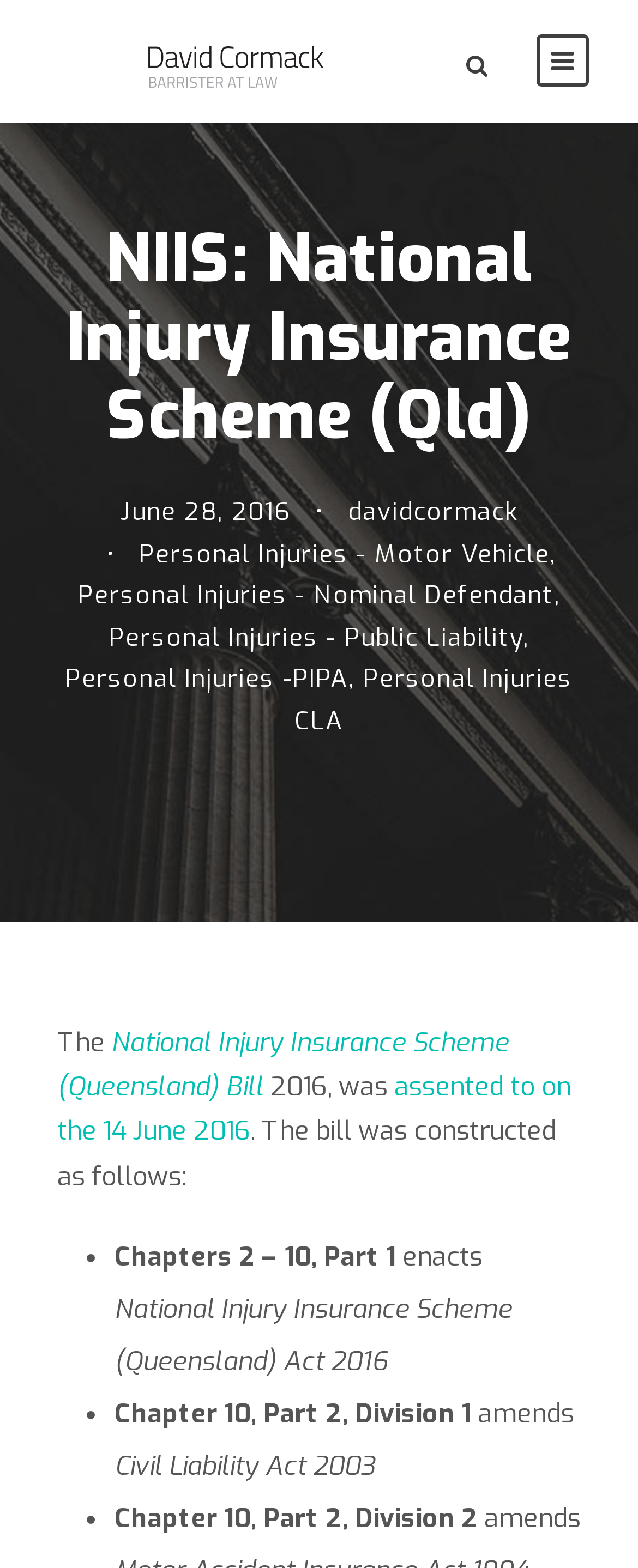Identify the bounding box coordinates of the area that should be clicked in order to complete the given instruction: "Click on the link to assented to on the 14 June 2016". The bounding box coordinates should be four float numbers between 0 and 1, i.e., [left, top, right, bottom].

[0.09, 0.682, 0.895, 0.732]